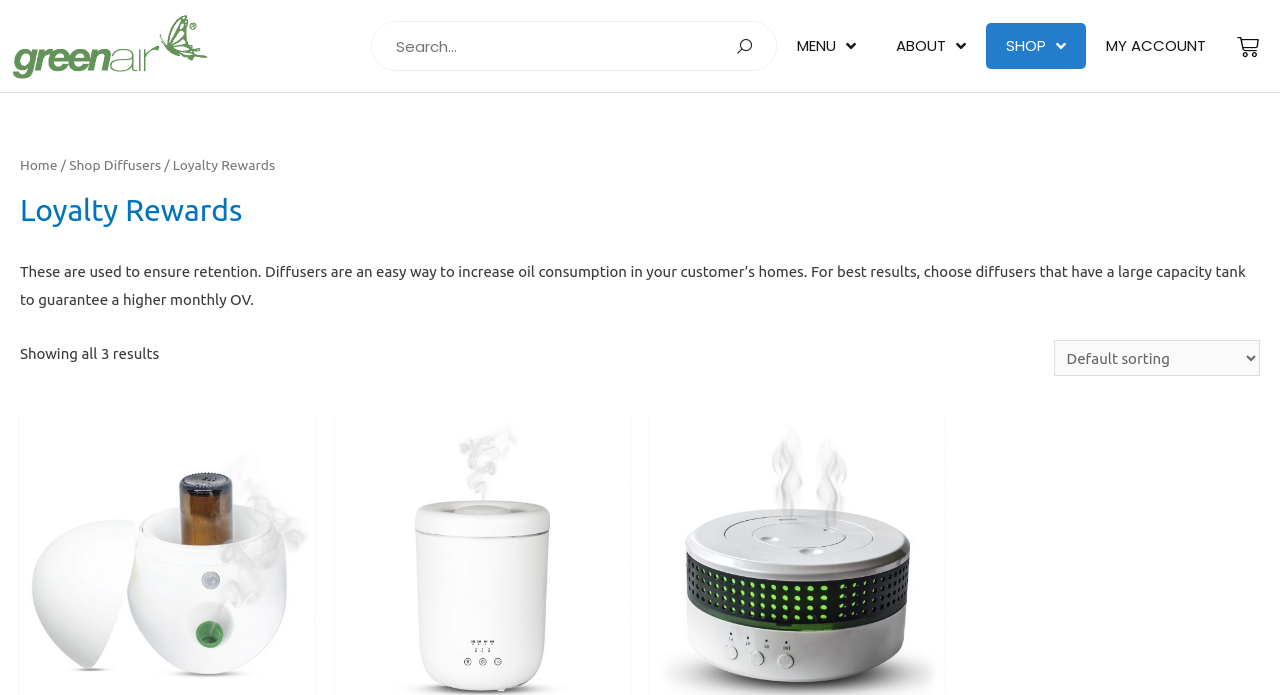Identify the bounding box for the UI element described as: "MY ACCOUNT". Ensure the coordinates are four float numbers between 0 and 1, formatted as [left, top, right, bottom].

[0.848, 0.033, 0.958, 0.099]